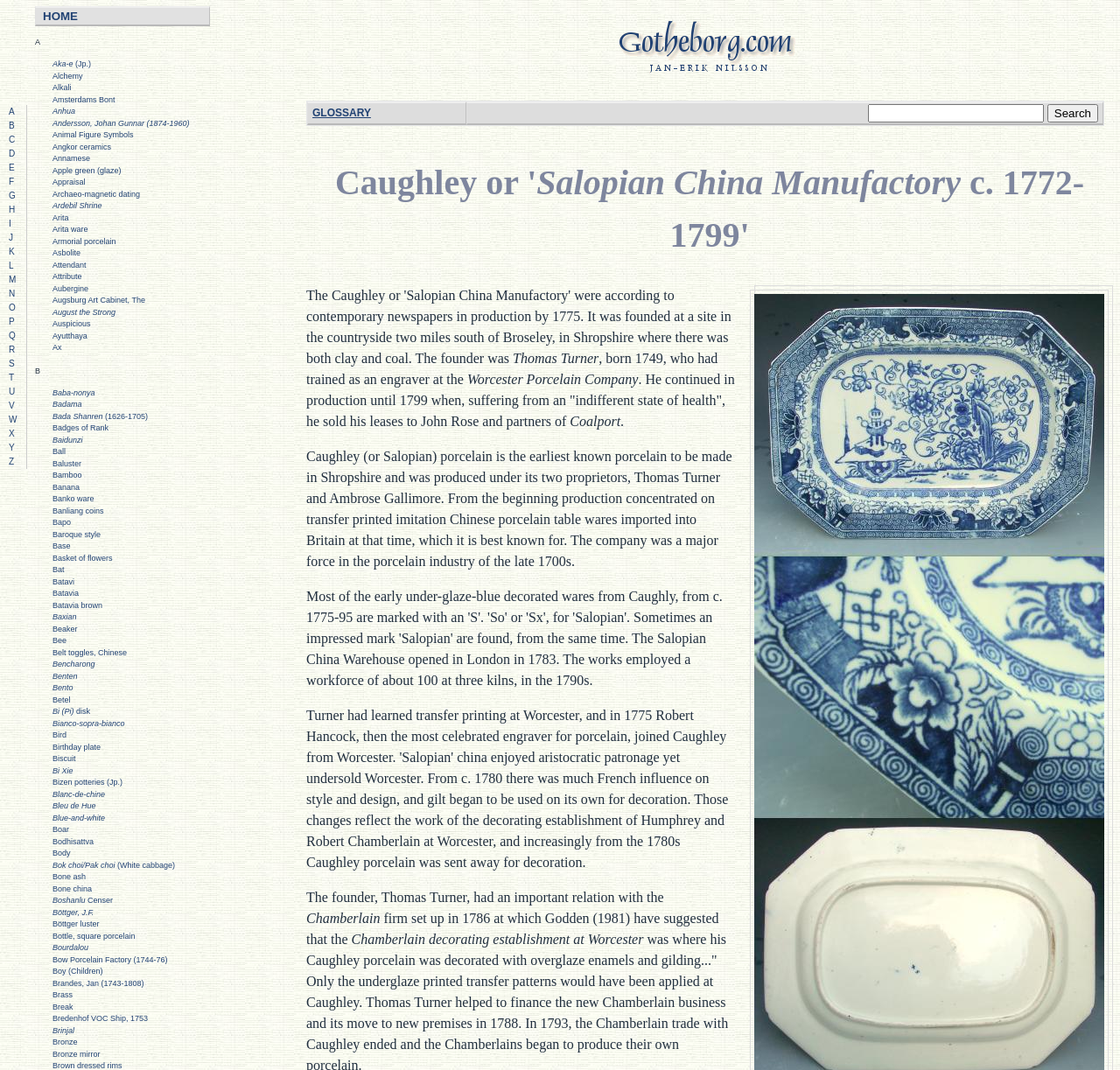What is the name of the porcelain factory mentioned on this webpage?
Please use the visual content to give a single word or phrase answer.

Caughley